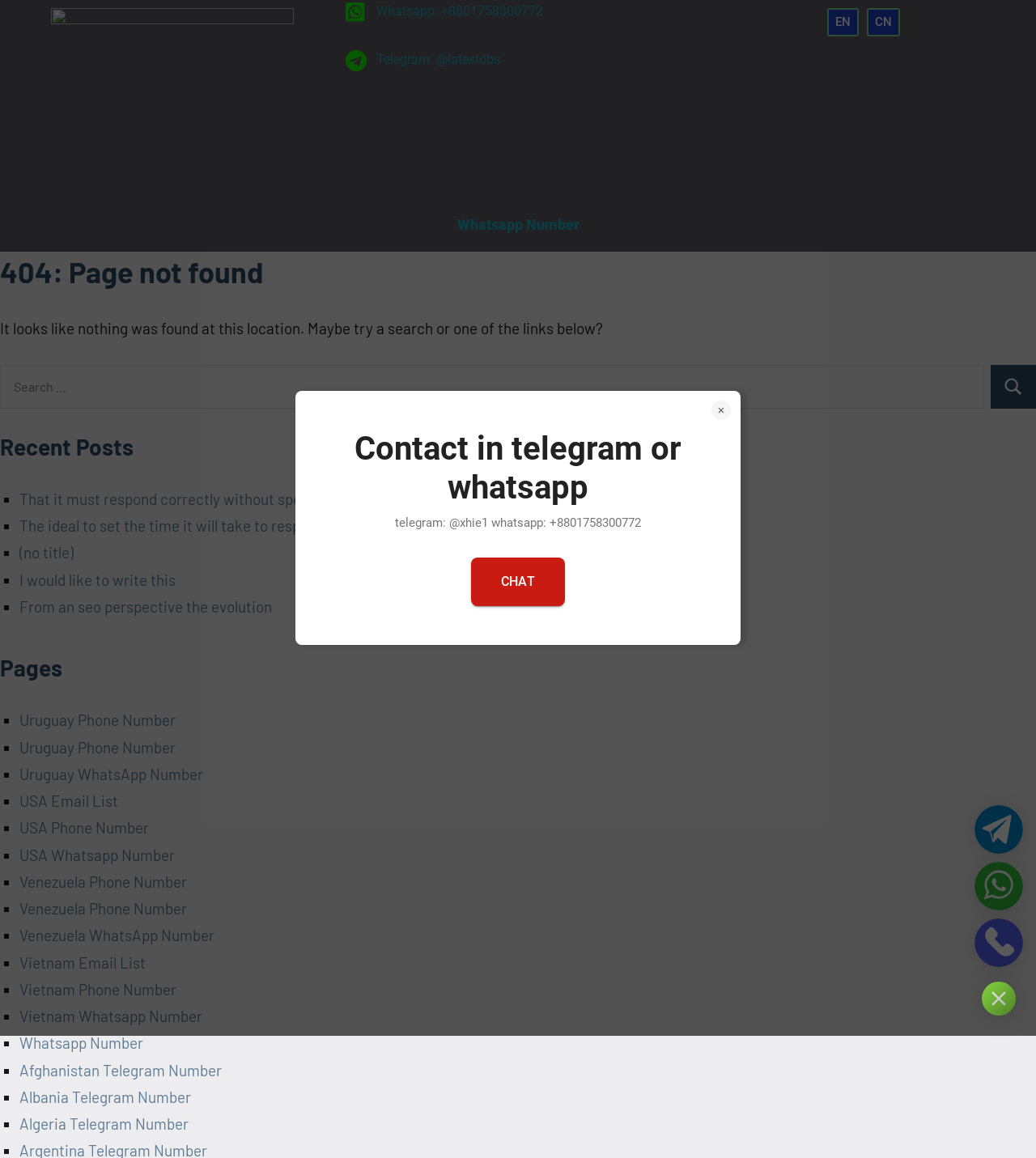Determine the bounding box coordinates of the region I should click to achieve the following instruction: "Read the article 'The US, the Dollar, IS and Saudi Arabia'". Ensure the bounding box coordinates are four float numbers between 0 and 1, i.e., [left, top, right, bottom].

None